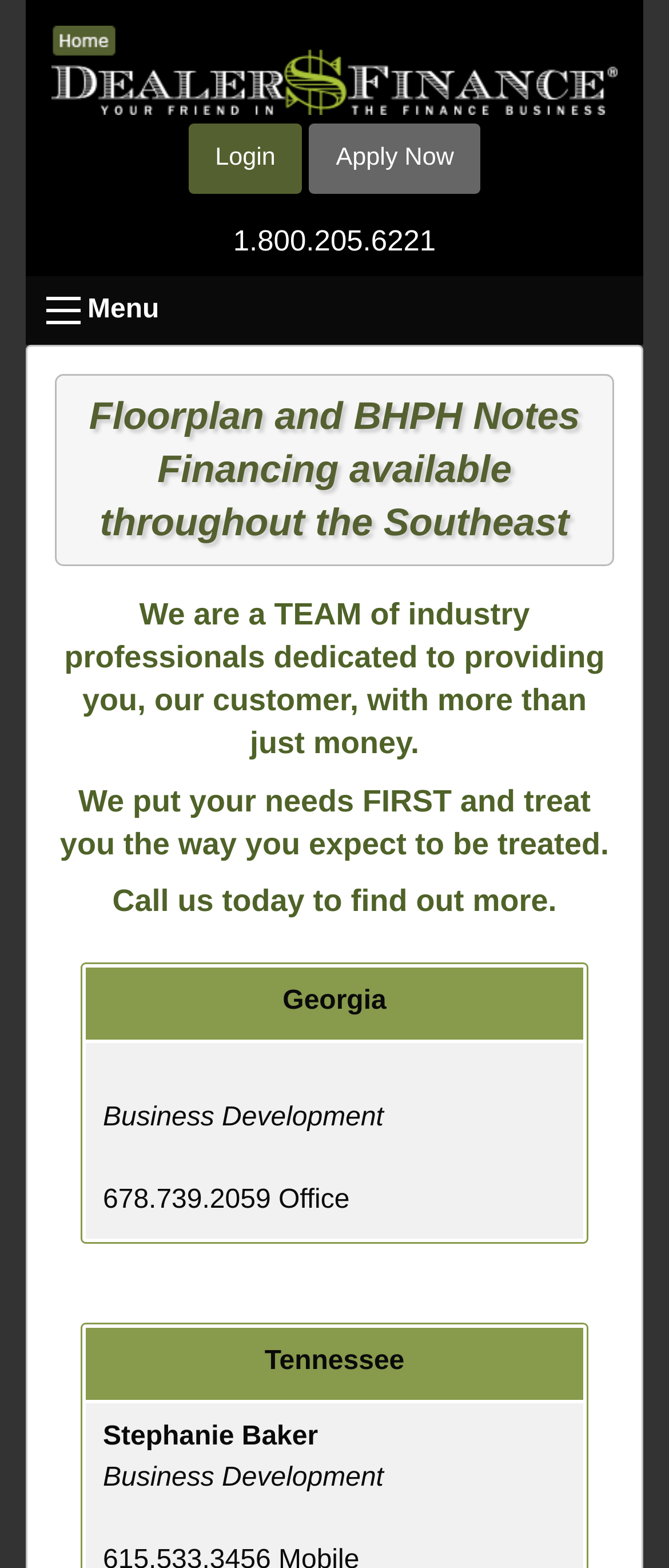Answer with a single word or phrase: 
How many links are in the header?

3